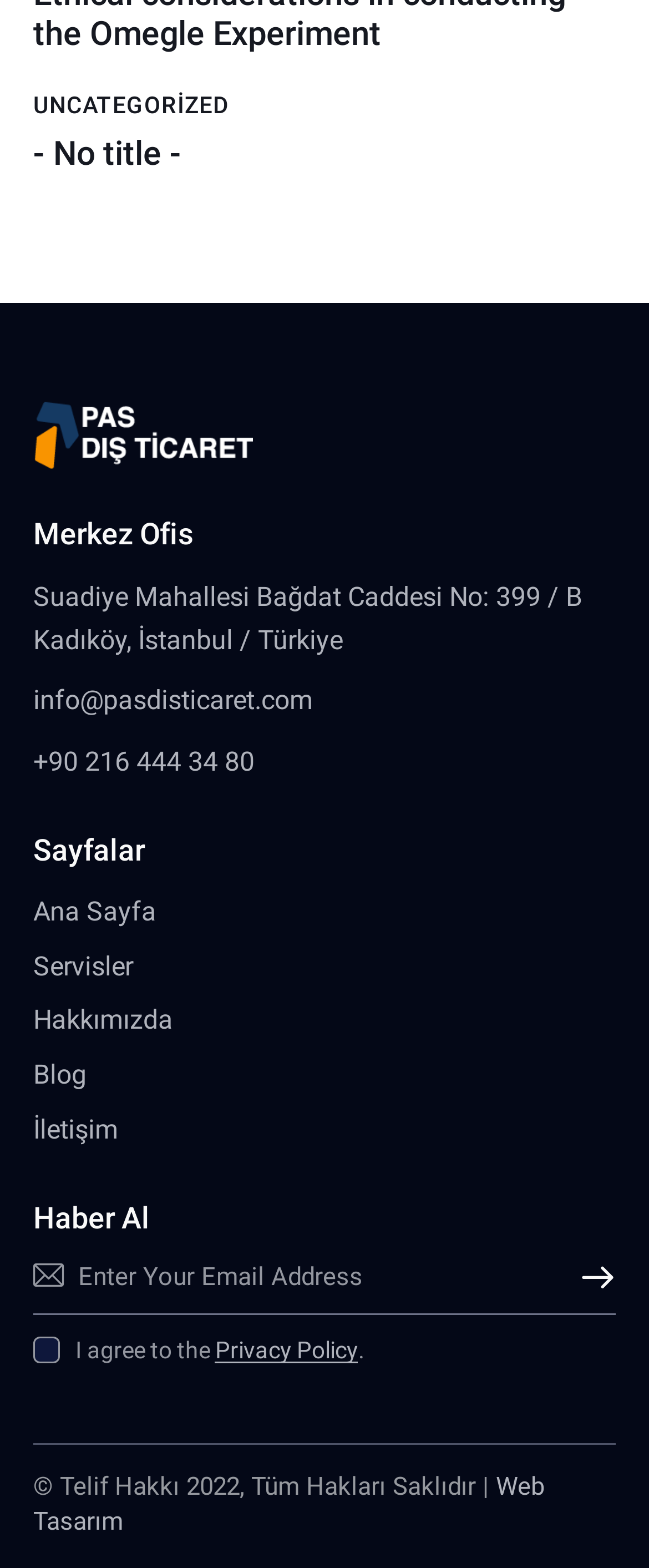What is the phone number of the company?
Refer to the image and offer an in-depth and detailed answer to the question.

I found the phone number of the company by looking at the link element that contains the phone number '+90 216 444 34 80', which is likely to be the company's contact information.